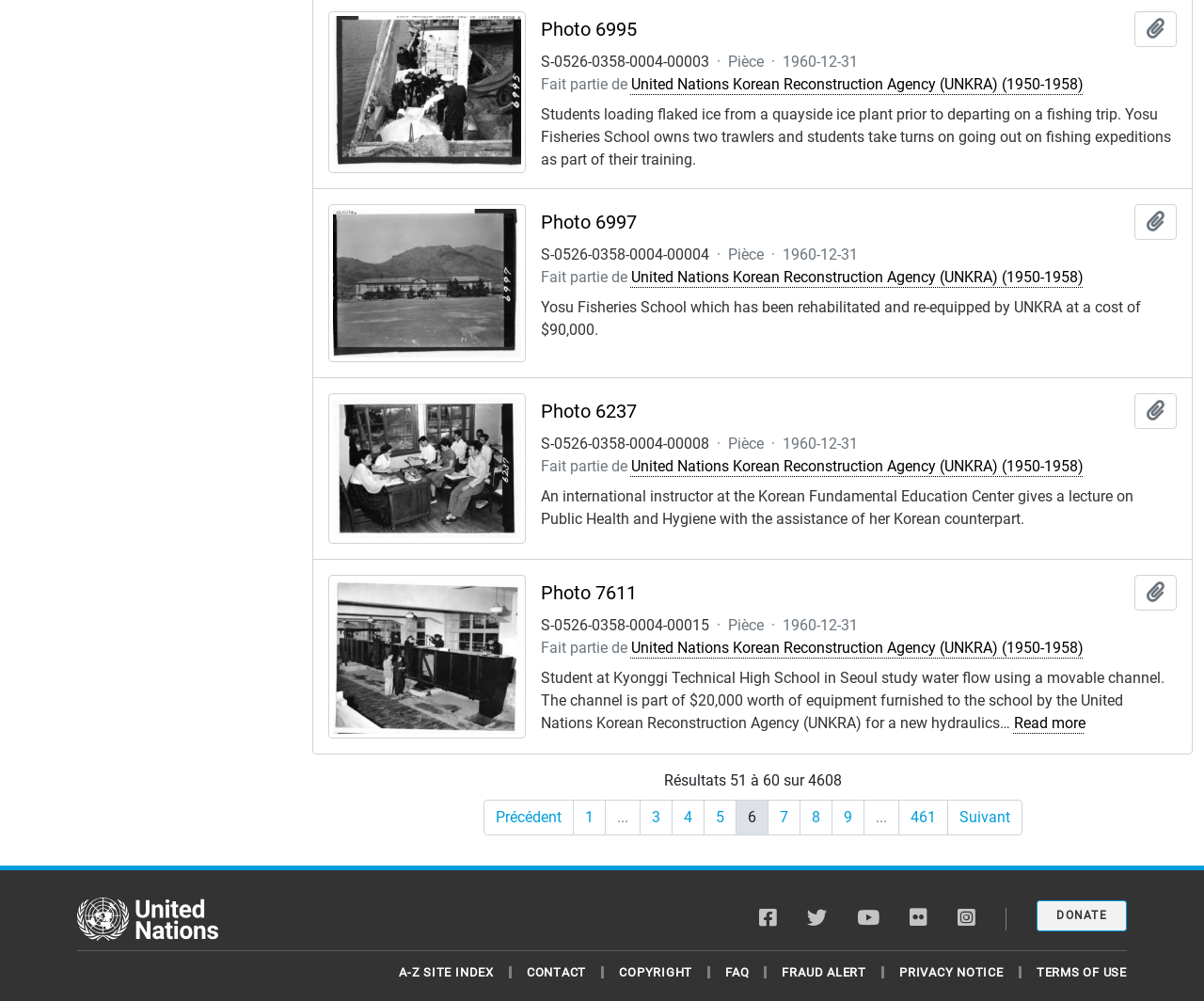Answer the question in one word or a short phrase:
What is the purpose of the button 'Ajouter au presse-papier'?

Add to clipboard